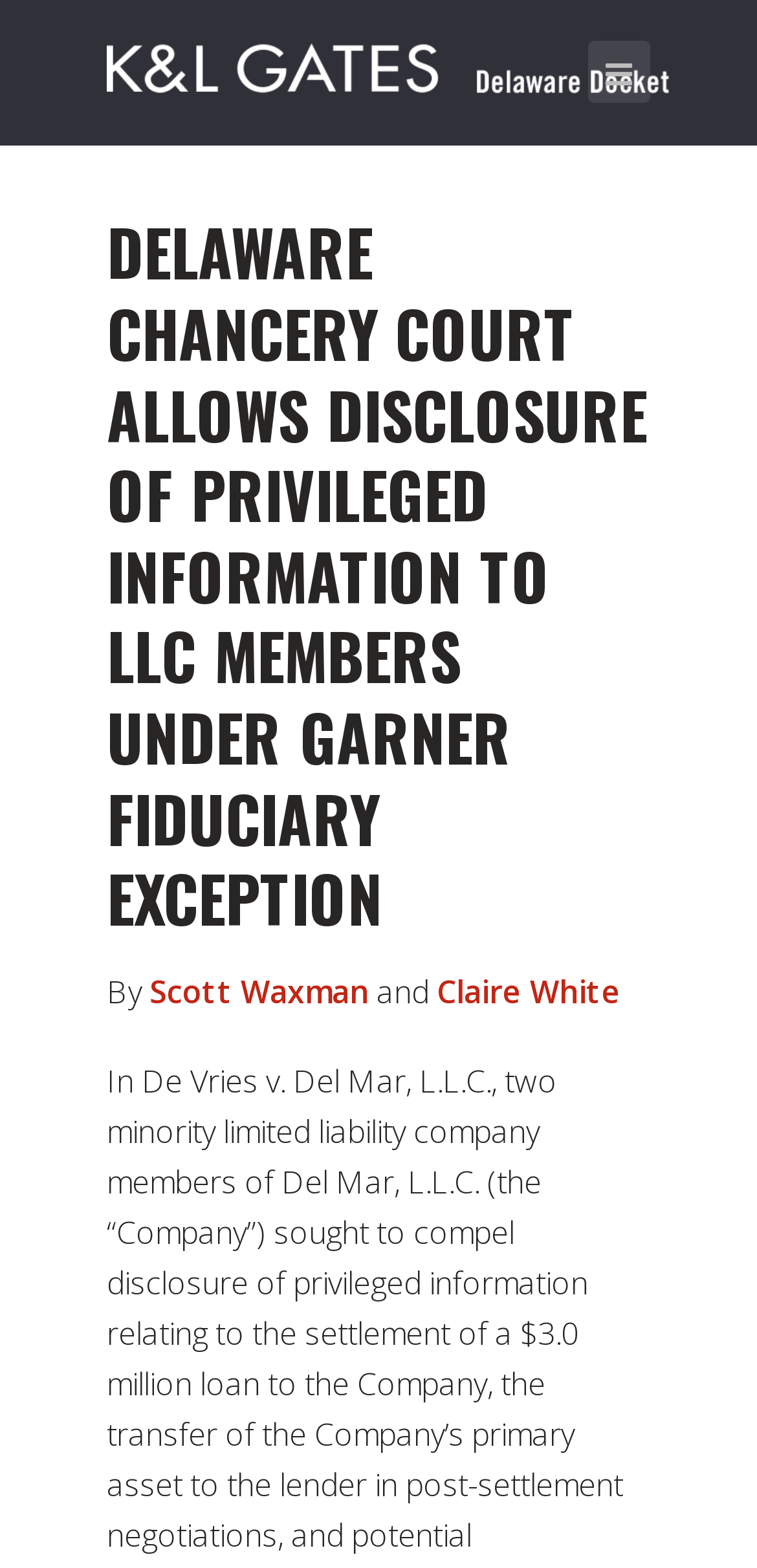Locate the bounding box of the user interface element based on this description: "title="mobile-btn"".

[0.777, 0.026, 0.859, 0.066]